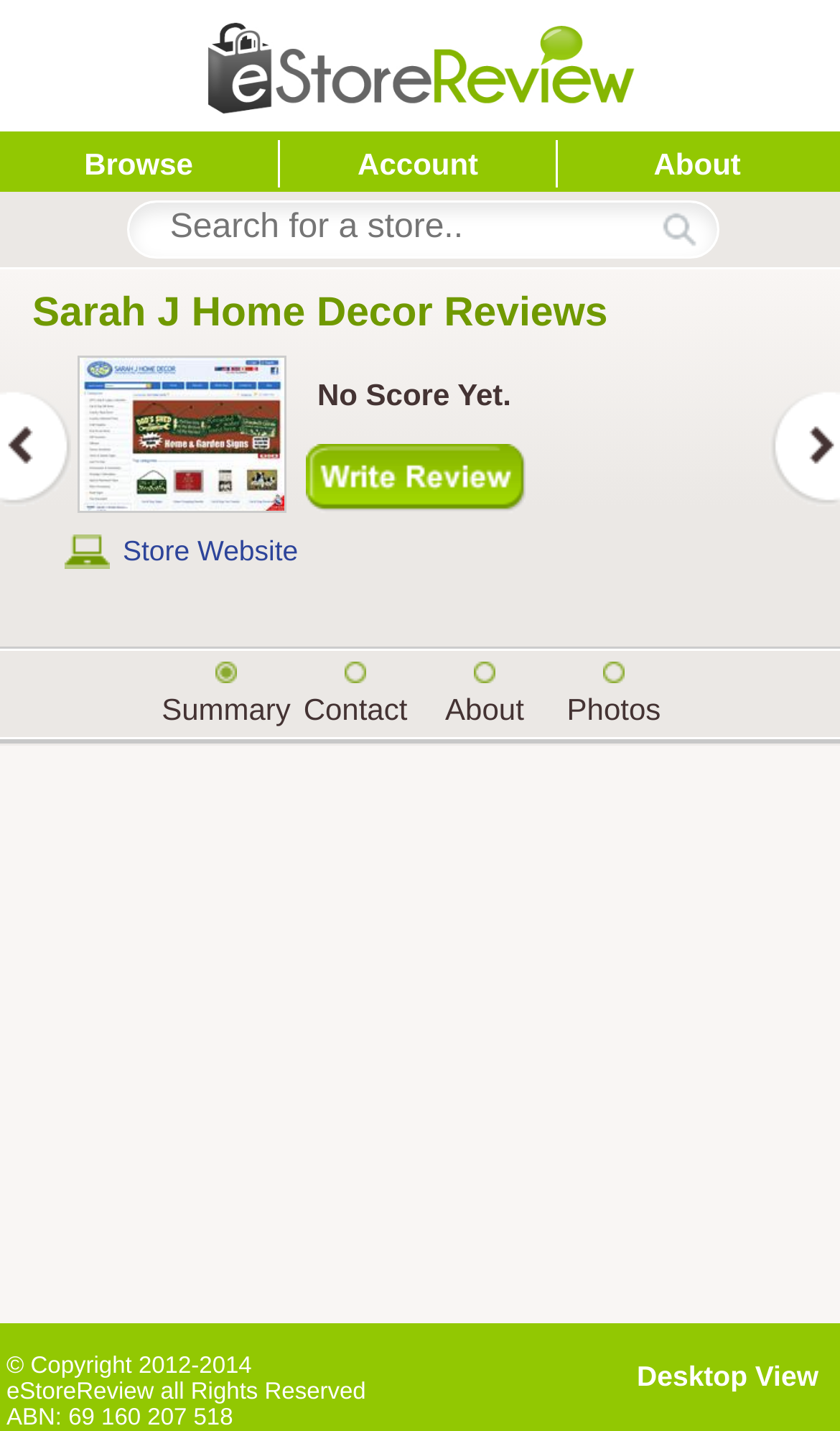How many tabs are there in the layout table?
Refer to the image and provide a one-word or short phrase answer.

4